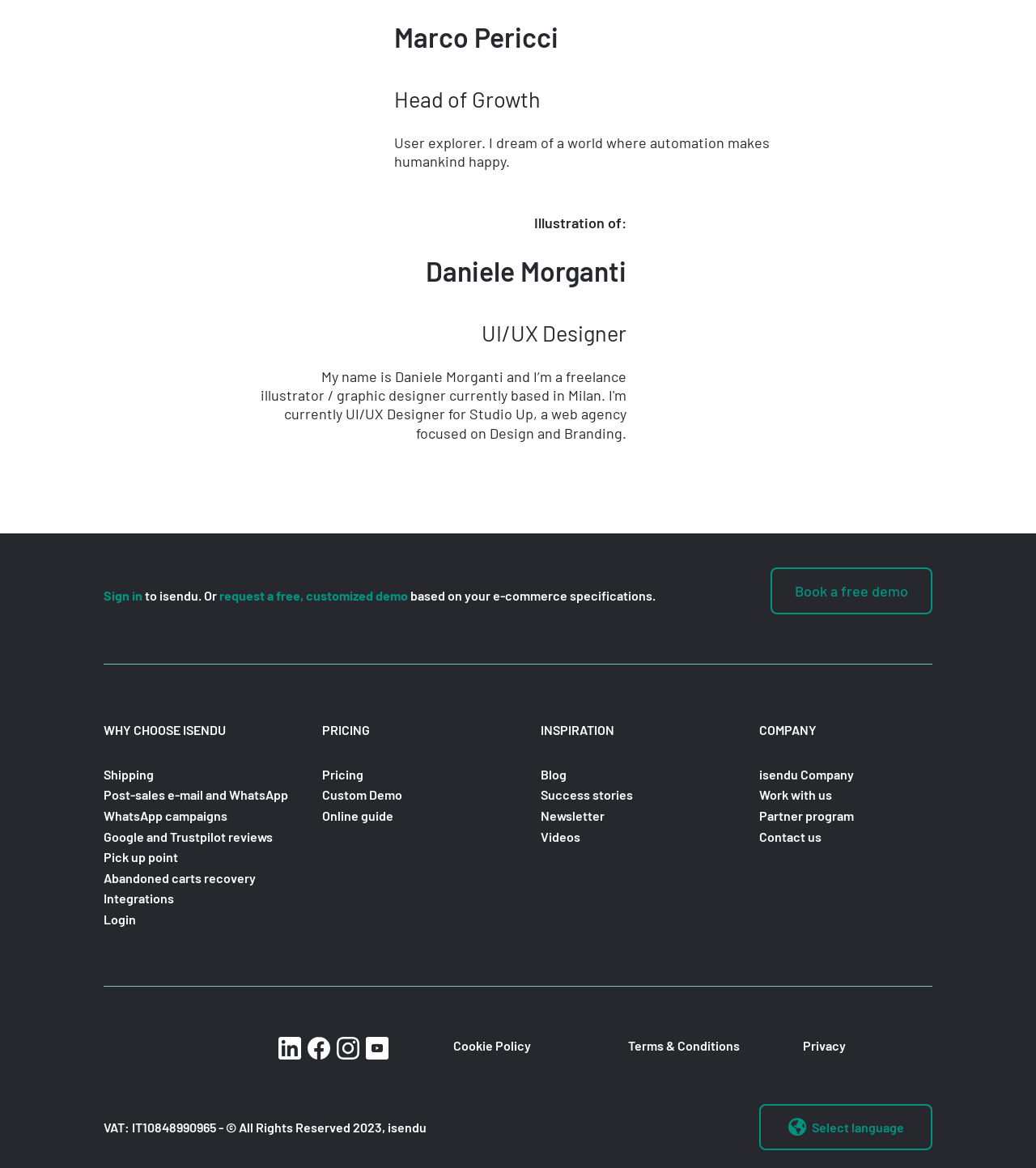Please locate the bounding box coordinates of the element that should be clicked to achieve the given instruction: "Request a free, customized demo".

[0.212, 0.503, 0.394, 0.516]